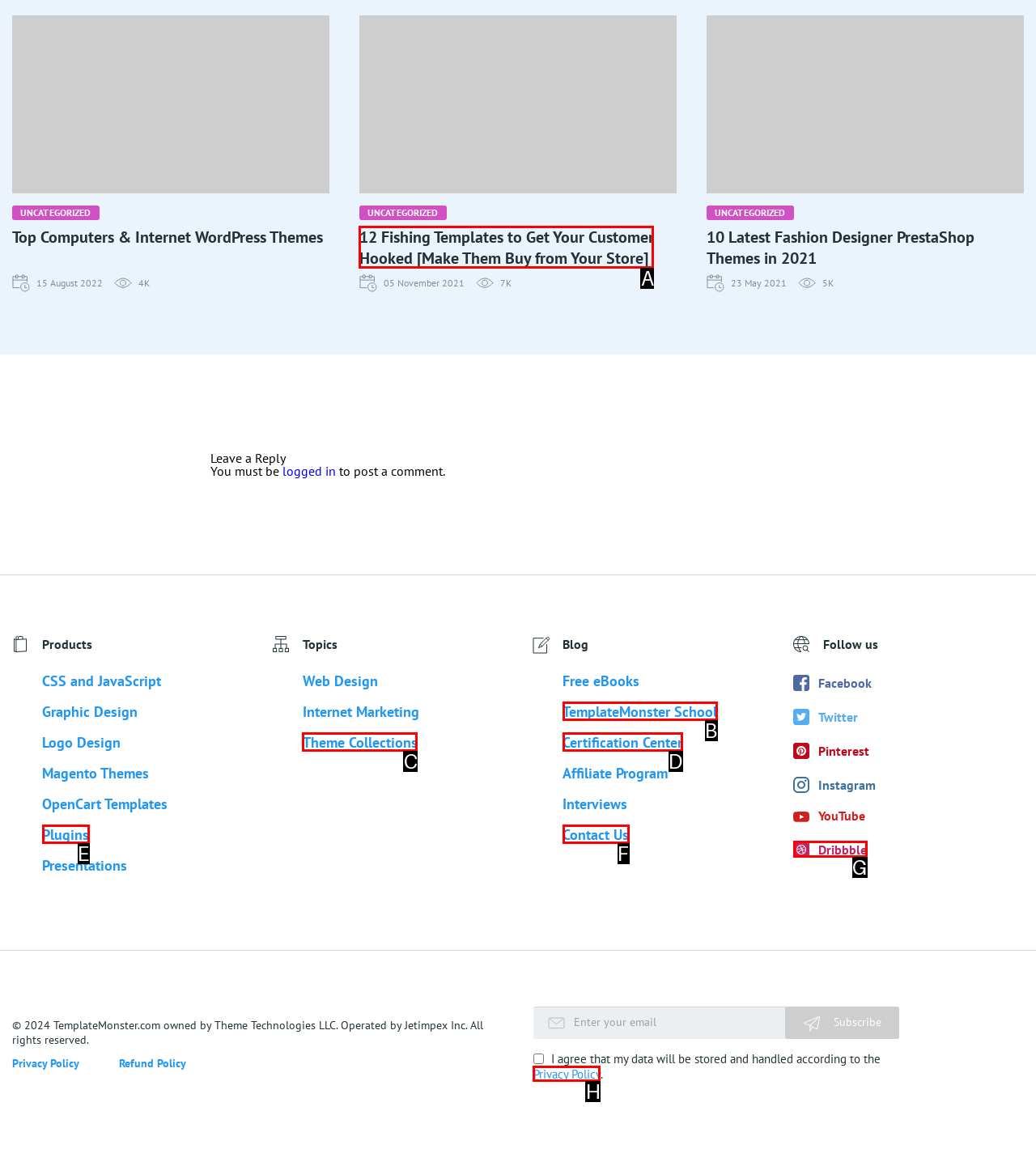Find the UI element described as: Contact Us
Reply with the letter of the appropriate option.

F